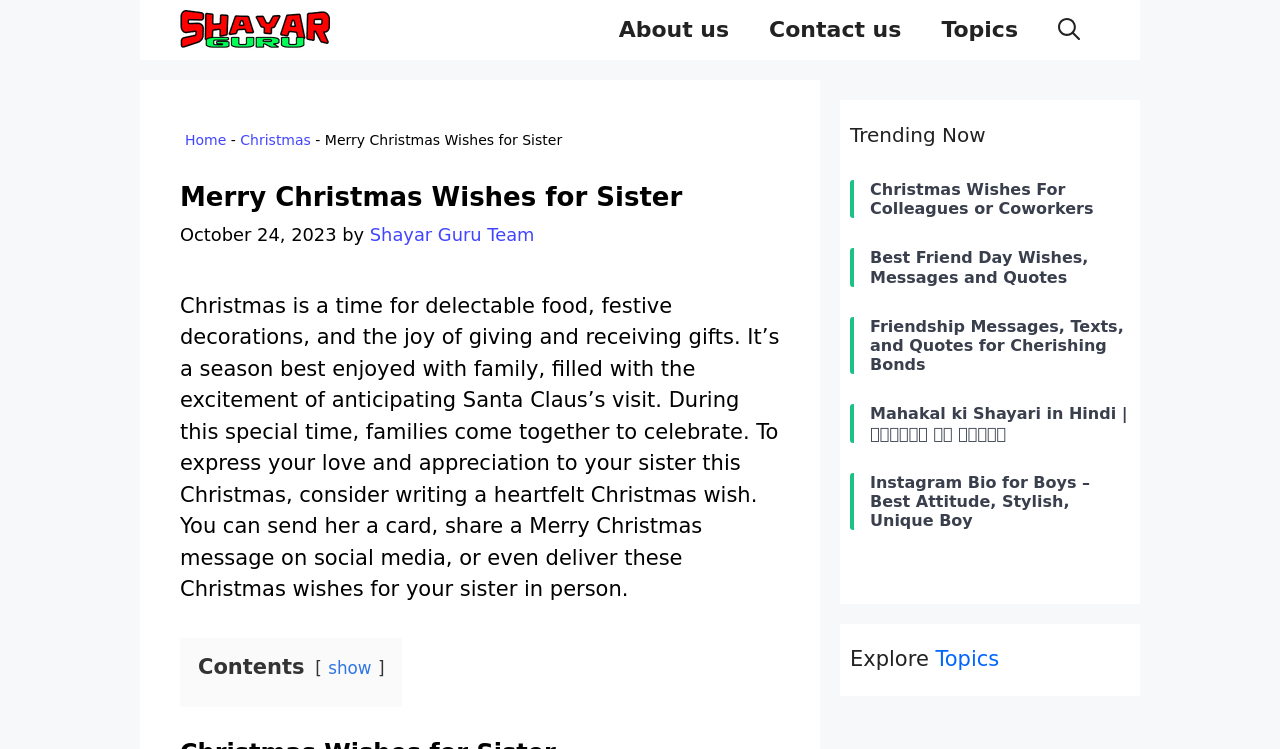Provide a one-word or one-phrase answer to the question:
What is the author of this article?

Shayar Guru Team